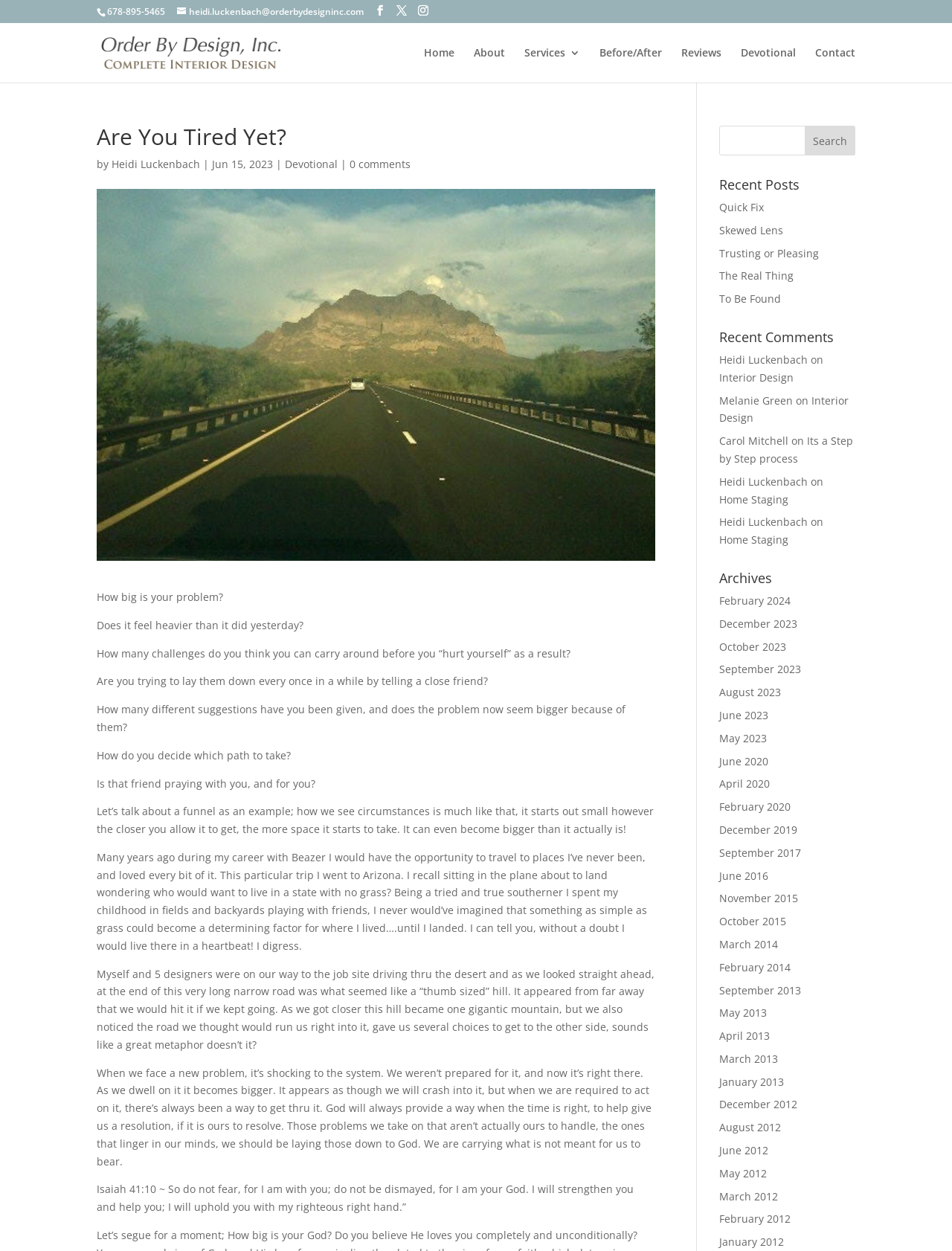Determine the heading of the webpage and extract its text content.

Are You Tired Yet?